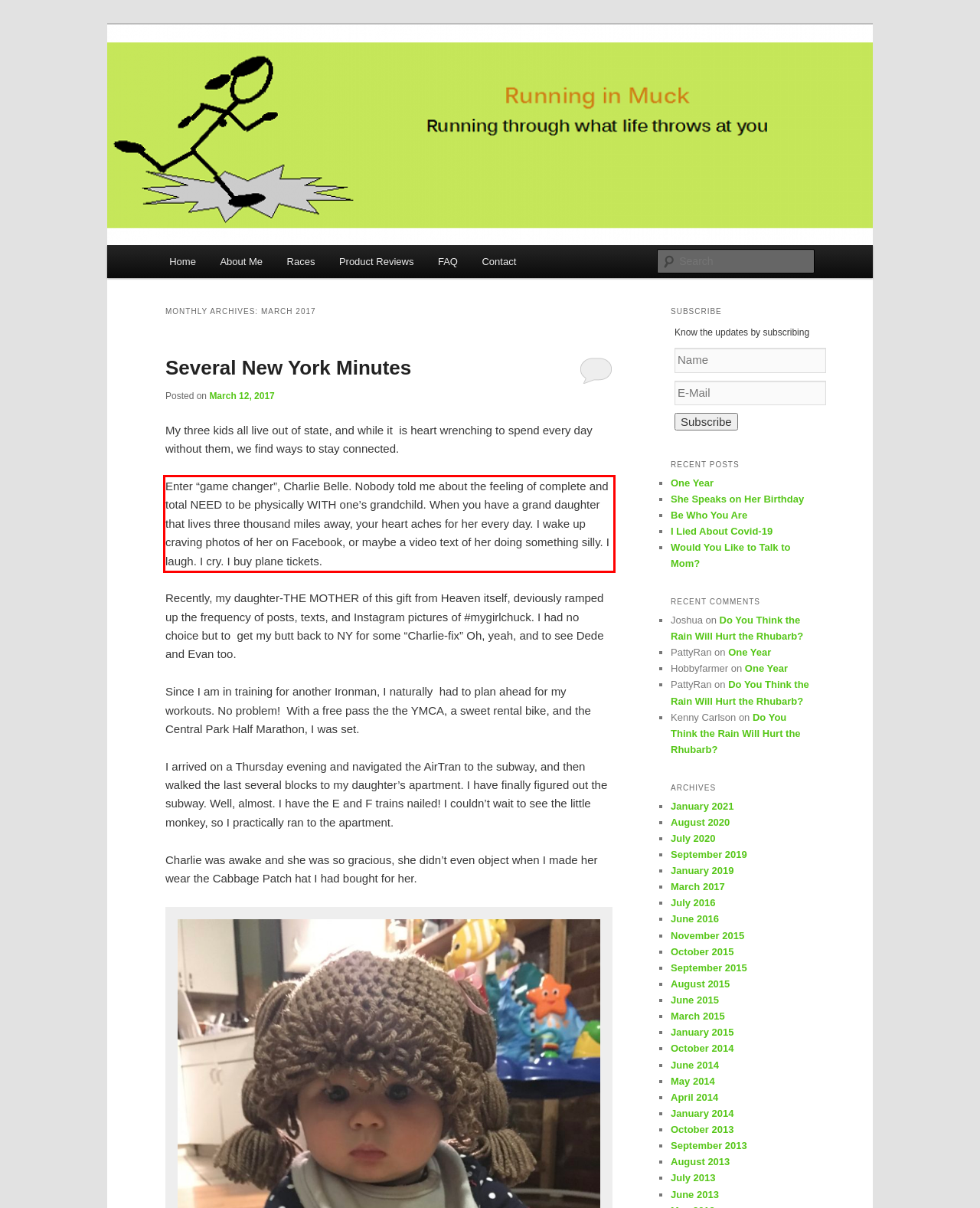With the provided screenshot of a webpage, locate the red bounding box and perform OCR to extract the text content inside it.

Enter “game changer”, Charlie Belle. Nobody told me about the feeling of complete and total NEED to be physically WITH one’s grandchild. When you have a grand daughter that lives three thousand miles away, your heart aches for her every day. I wake up craving photos of her on Facebook, or maybe a video text of her doing something silly. I laugh. I cry. I buy plane tickets.